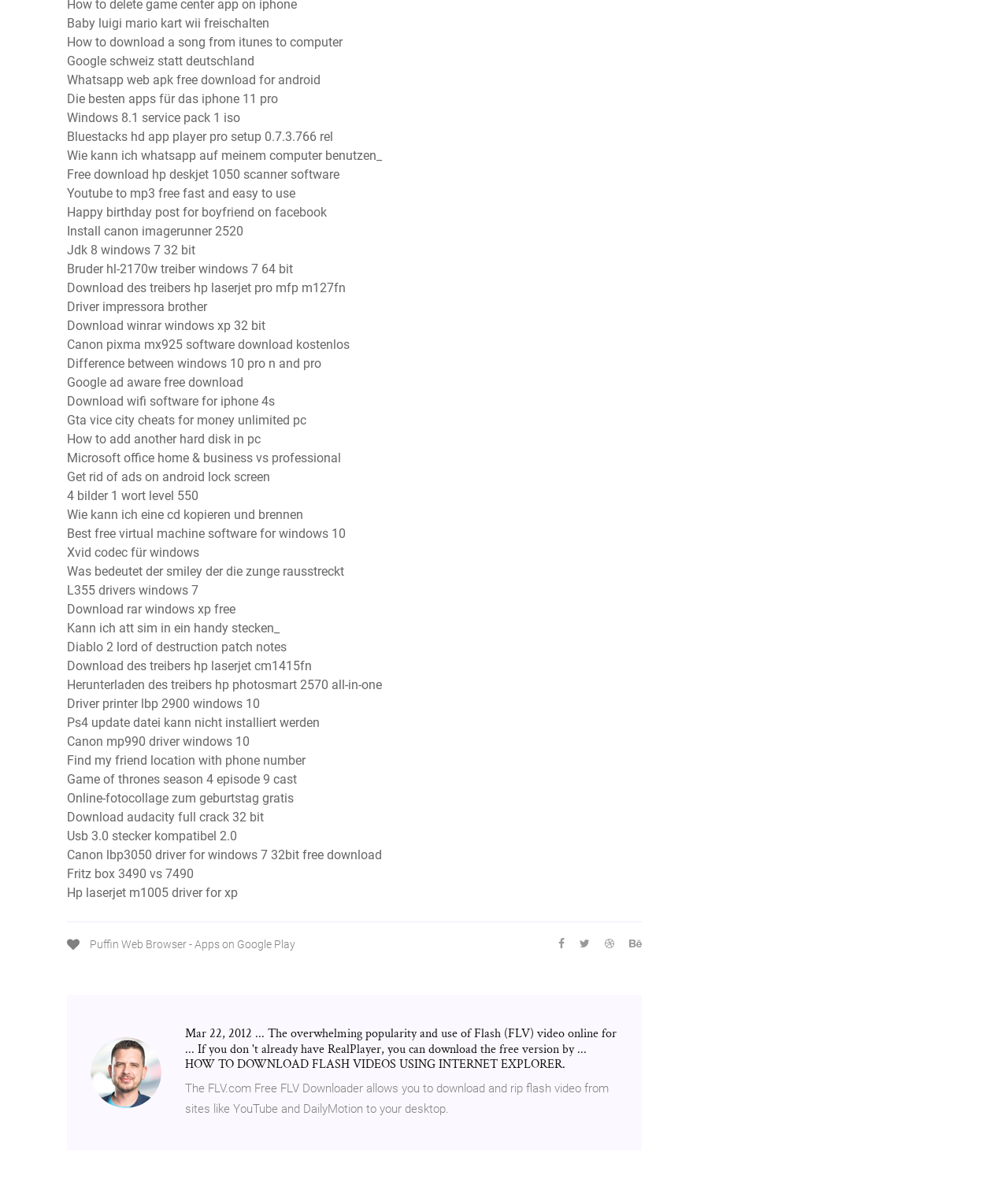What is the topic of the webpage?
Using the image as a reference, answer with just one word or a short phrase.

Downloading and ripping flash videos